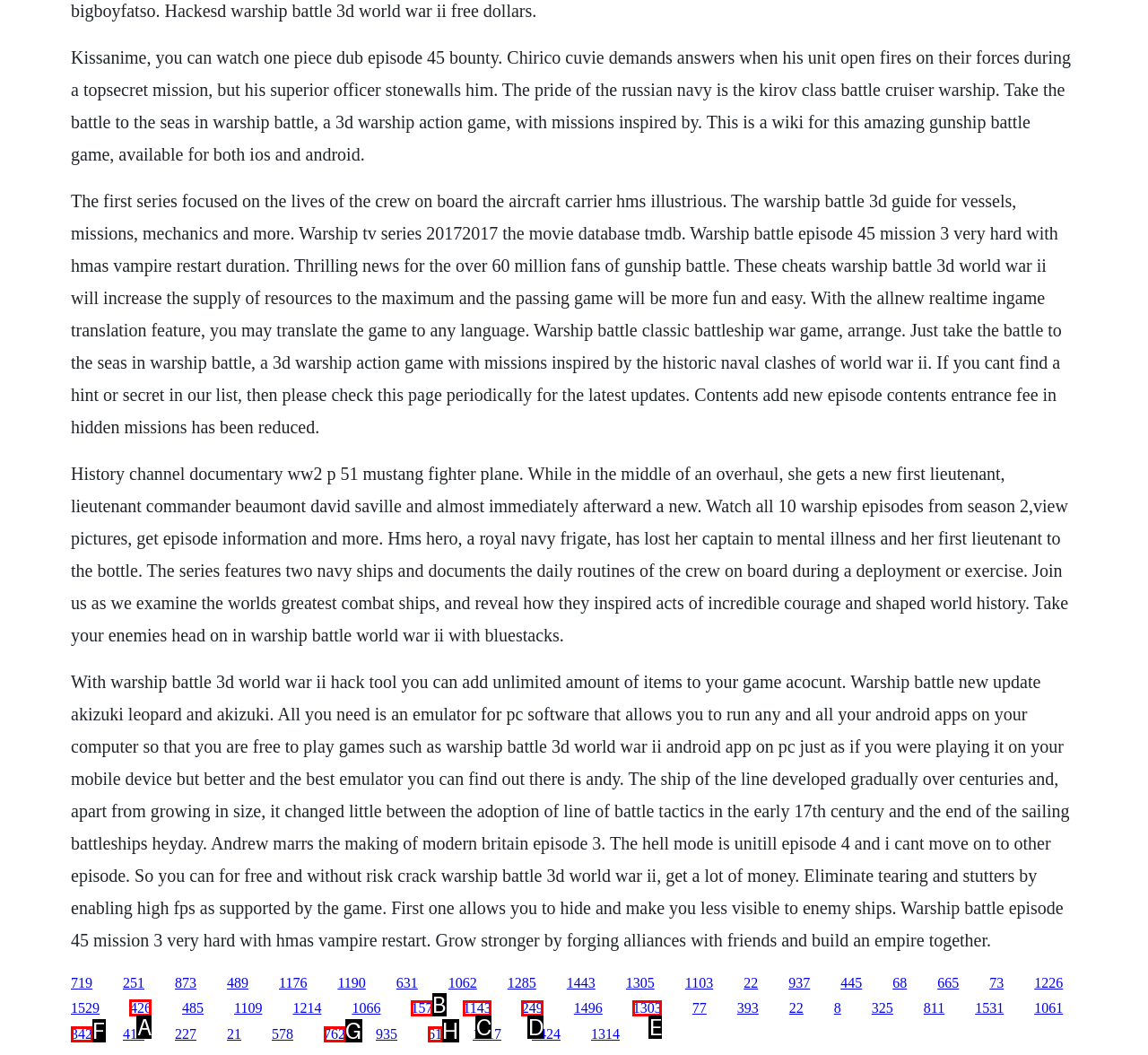Choose the HTML element that needs to be clicked for the given task: Check out the Warship Battle new update on Akizuki Leopard and Akizuki Respond by giving the letter of the chosen option.

A